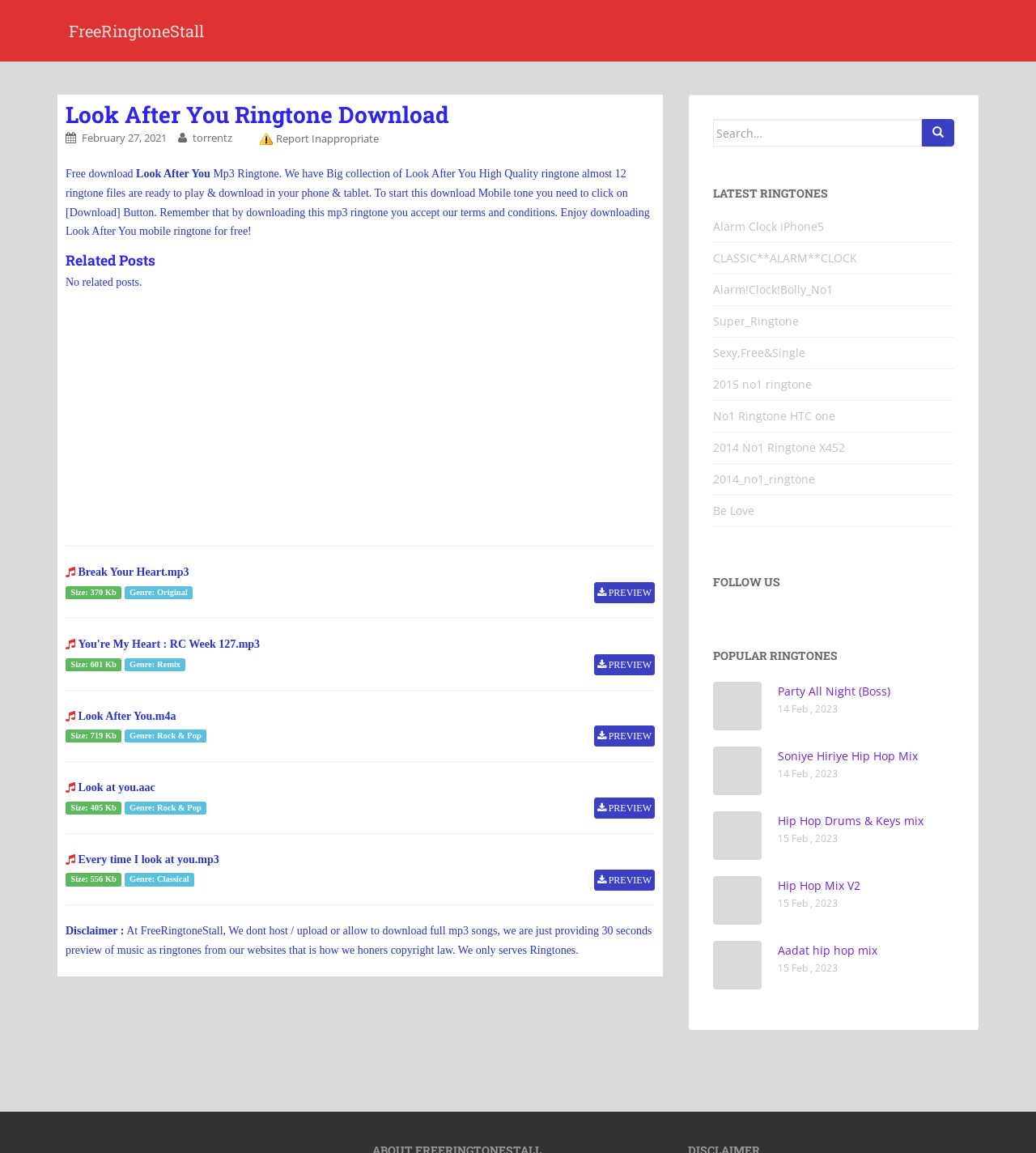Based on what you see in the screenshot, provide a thorough answer to this question: How can users preview a ringtone?

The presence of 'PREVIEW' links associated with each ringtone listing suggests that users can preview a ringtone by clicking on the 'PREVIEW' button.